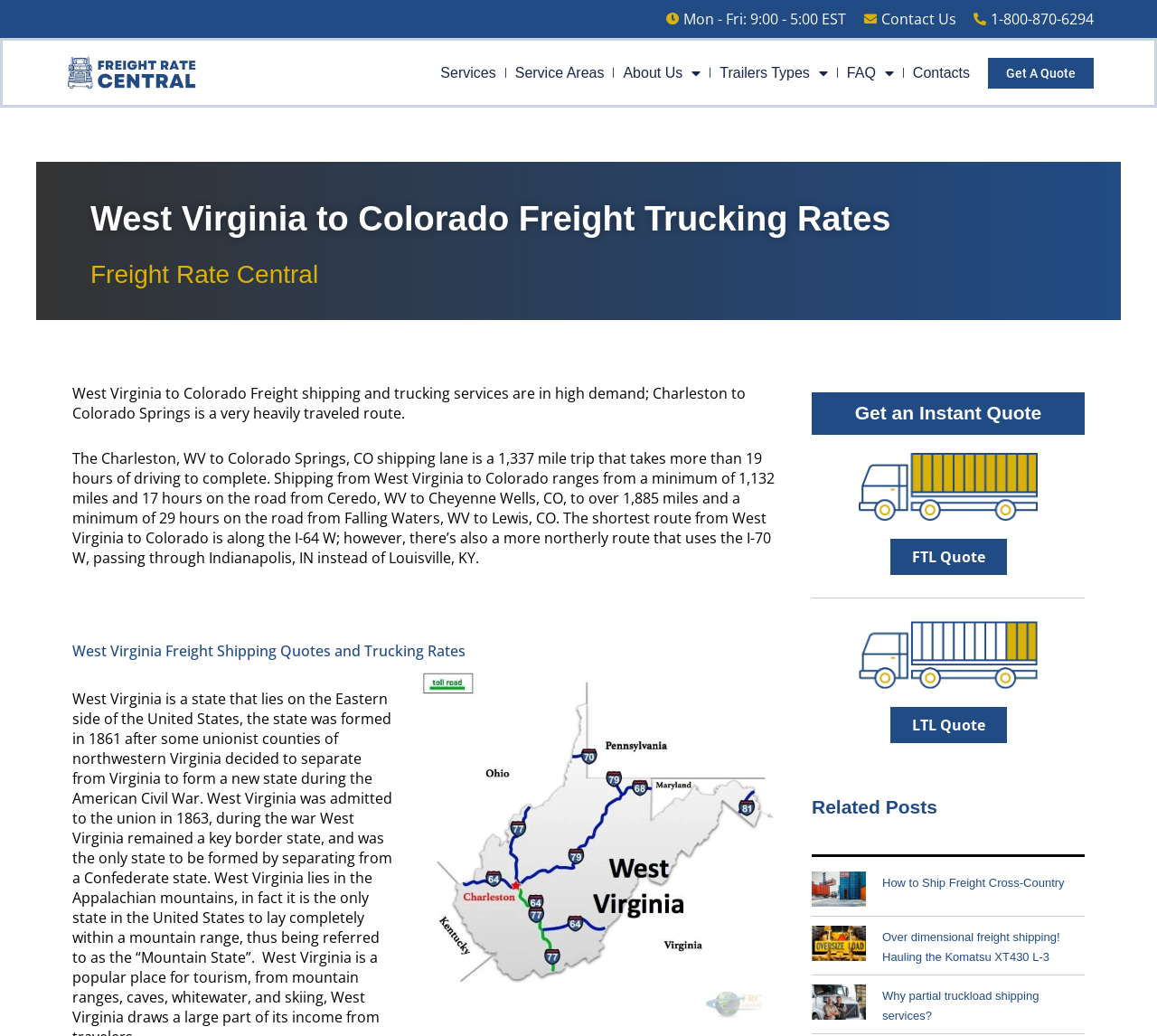What is the distance of the shortest route from West Virginia to Colorado?
Using the image, elaborate on the answer with as much detail as possible.

I found the distance of the shortest route from West Virginia to Colorado by reading the paragraph that describes the shipping lane from Charleston, WV to Colorado Springs, CO, which mentions that the shortest route is along the I-64 W and is approximately 1,132 miles.